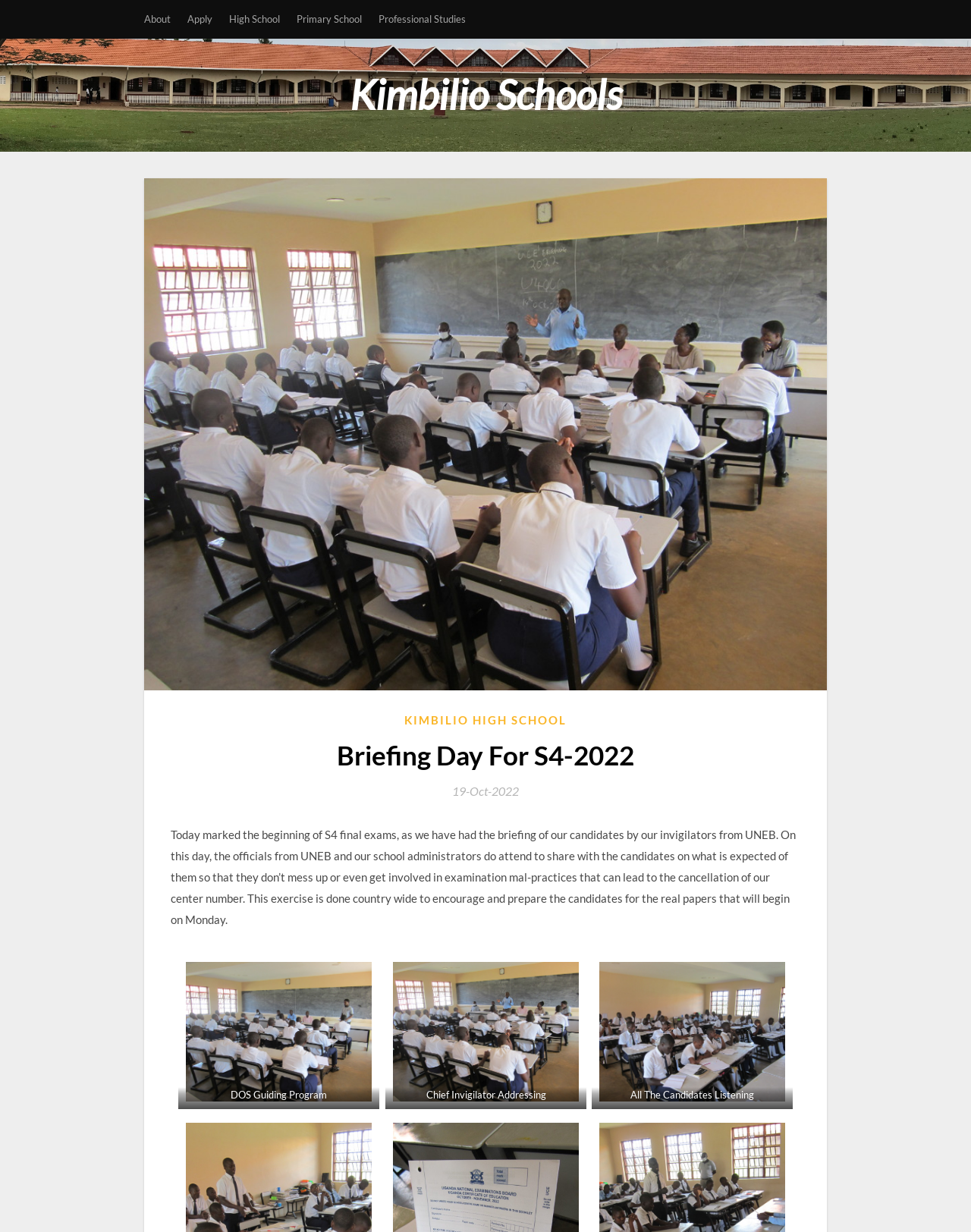Locate the coordinates of the bounding box for the clickable region that fulfills this instruction: "Read the briefing day details".

[0.176, 0.672, 0.82, 0.752]